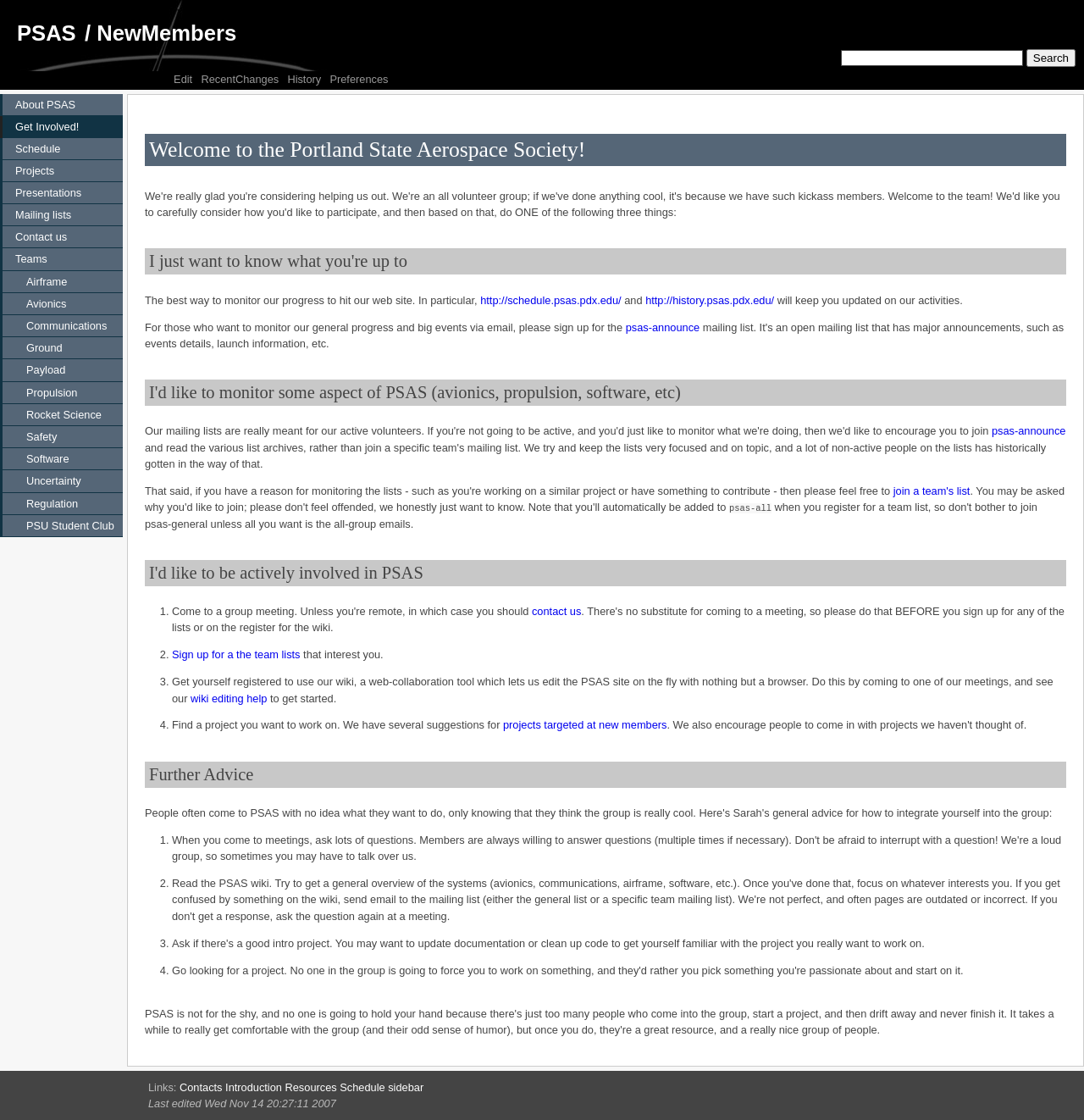Highlight the bounding box coordinates of the element you need to click to perform the following instruction: "Learn about the Portland State Aerospace Society."

[0.134, 0.119, 0.984, 0.148]